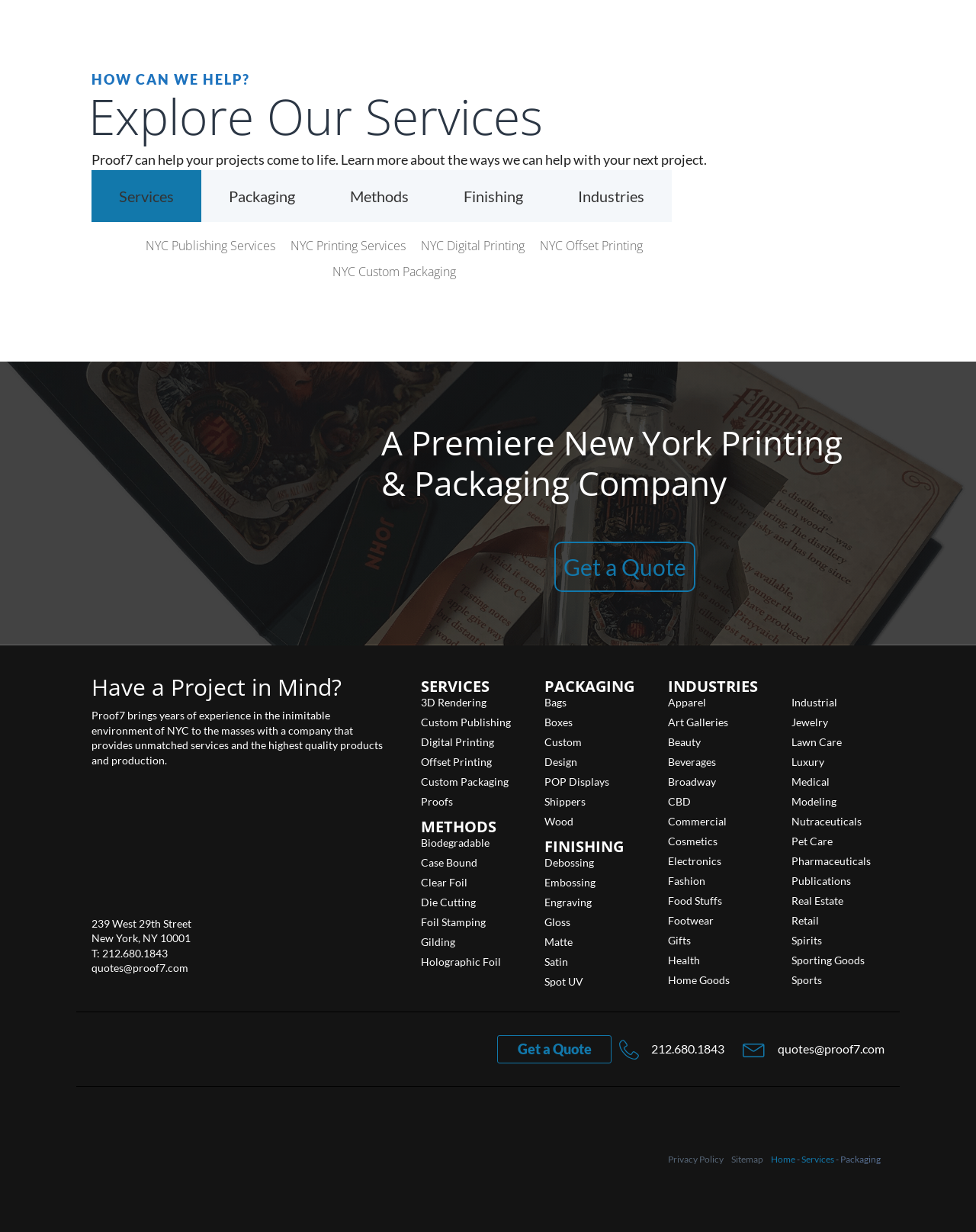Please identify the bounding box coordinates of the clickable element to fulfill the following instruction: "Click on 'Get a Quote'". The coordinates should be four float numbers between 0 and 1, i.e., [left, top, right, bottom].

[0.568, 0.44, 0.713, 0.481]